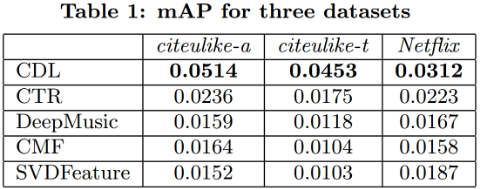Which model has the lowest mAP score in Netflix dataset?
Please ensure your answer is as detailed and informative as possible.

By comparing the mAP scores in the Netflix dataset, we can see that the CTR model has the lowest score of 0.0223.